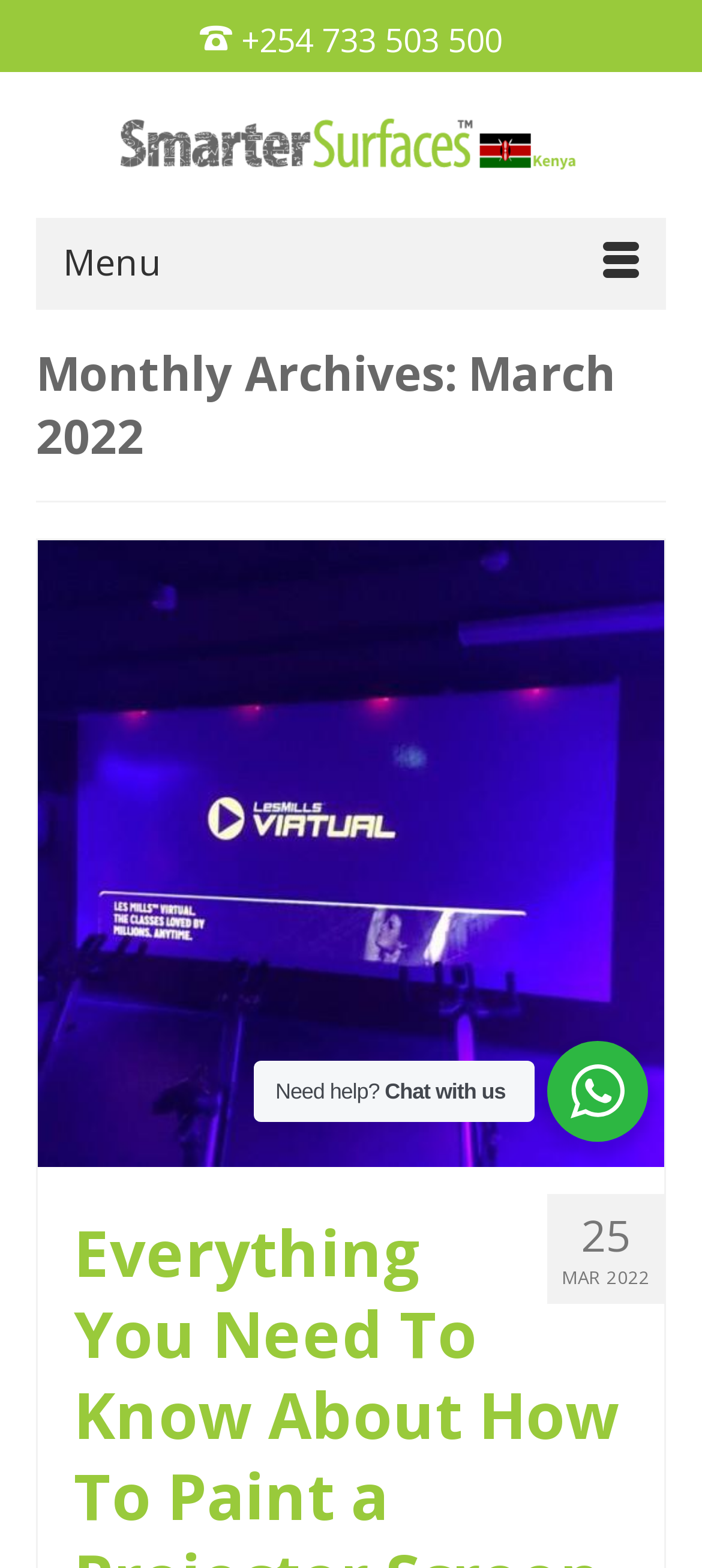What is the purpose of the button at the top?
Please give a detailed answer to the question using the information shown in the image.

I determined the purpose of the button by looking at the button element with the text 'Menu', which suggests that it is a menu button that allows users to navigate the webpage.